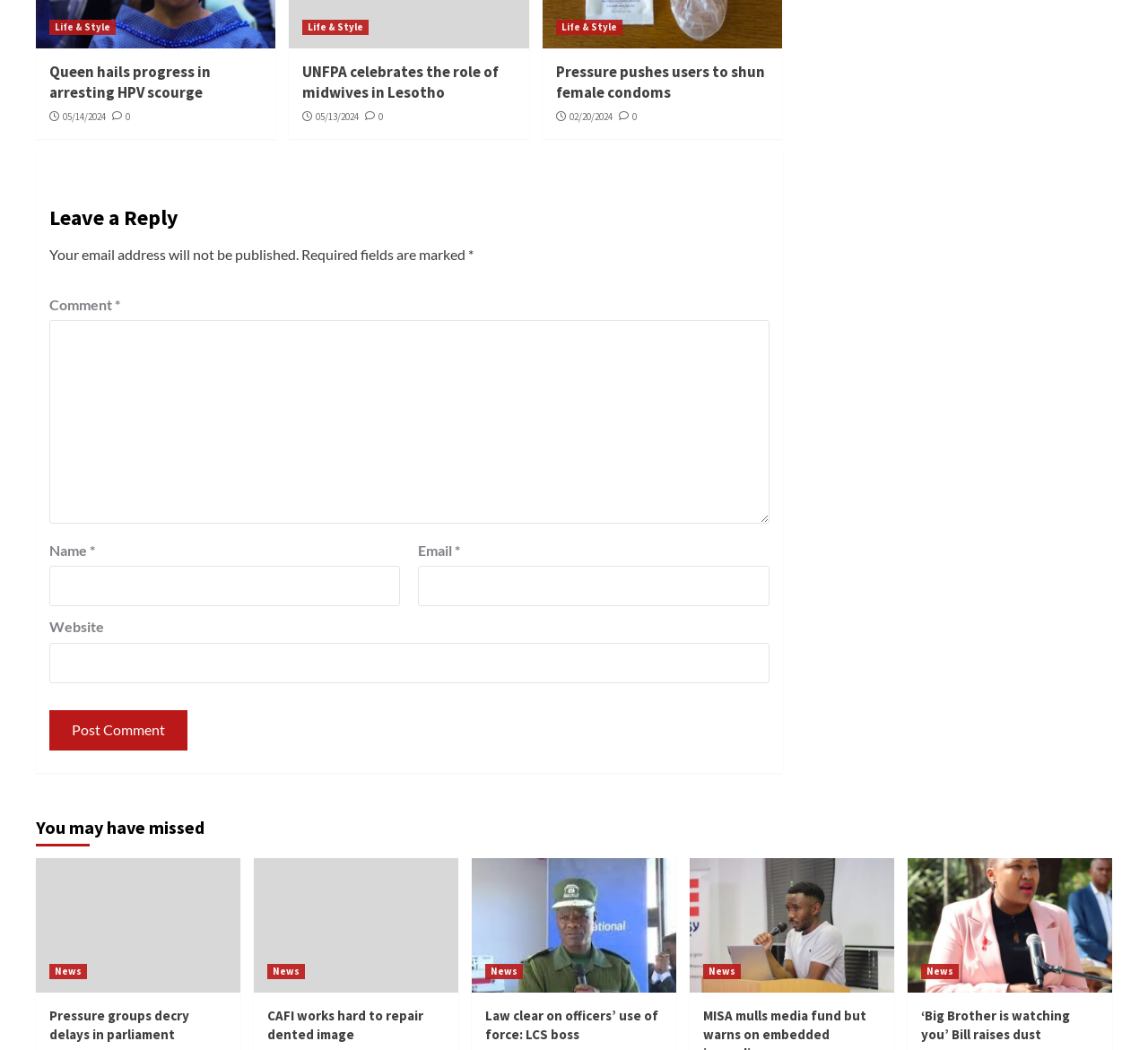Locate the bounding box coordinates of the element that needs to be clicked to carry out the instruction: "Click on the 'Queen hails progress in arresting HPV scourge' article". The coordinates should be given as four float numbers ranging from 0 to 1, i.e., [left, top, right, bottom].

[0.043, 0.059, 0.184, 0.098]